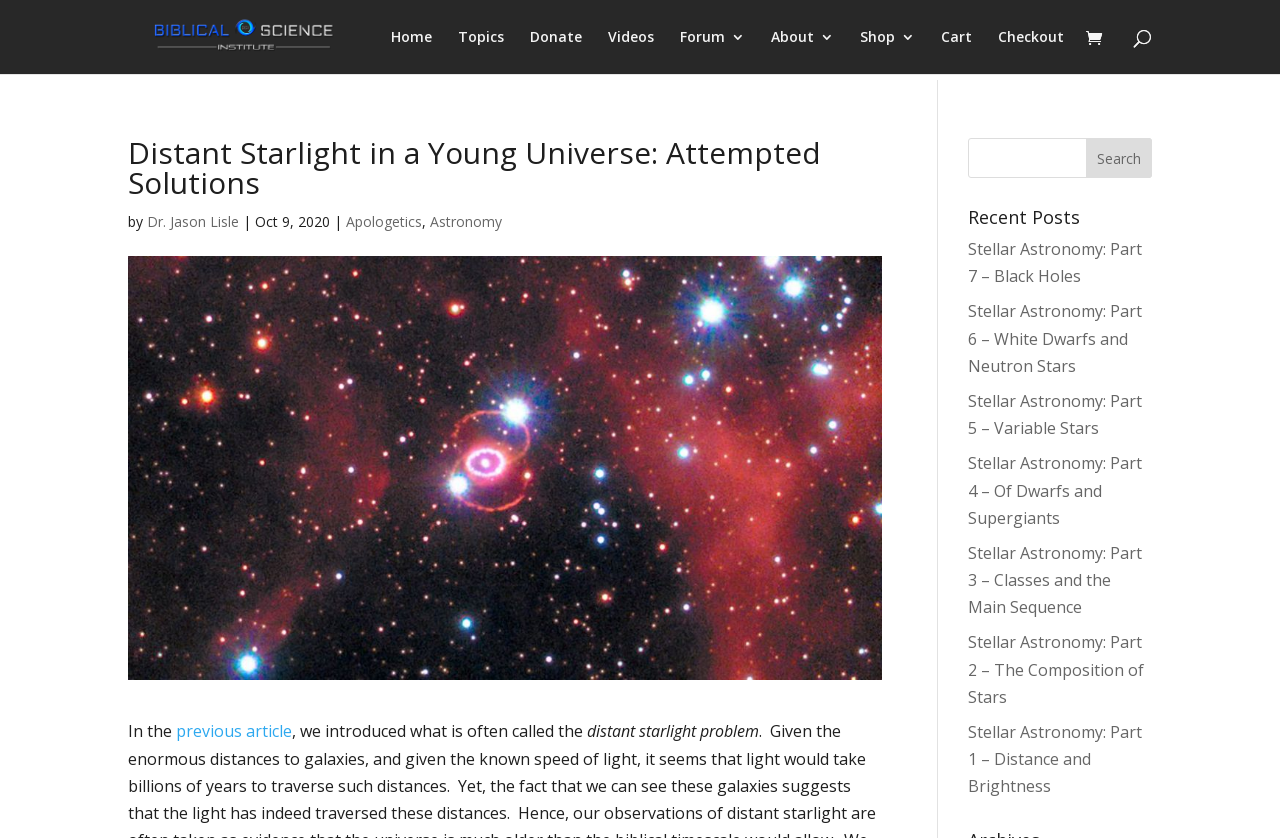What is the category of the article?
Please provide a full and detailed response to the question.

The categories of the article are mentioned below the title of the article, where it says 'Apologetics | Astronomy'.